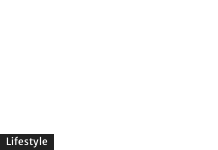Based on the visual content of the image, answer the question thoroughly: What aspects of DJ AM's life can readers delve into?

The caption invites readers to explore various aspects of DJ AM's life, including his contributions to the music industry and the impact of his legacy, which implies that readers can delve into both his personal and professional journey.